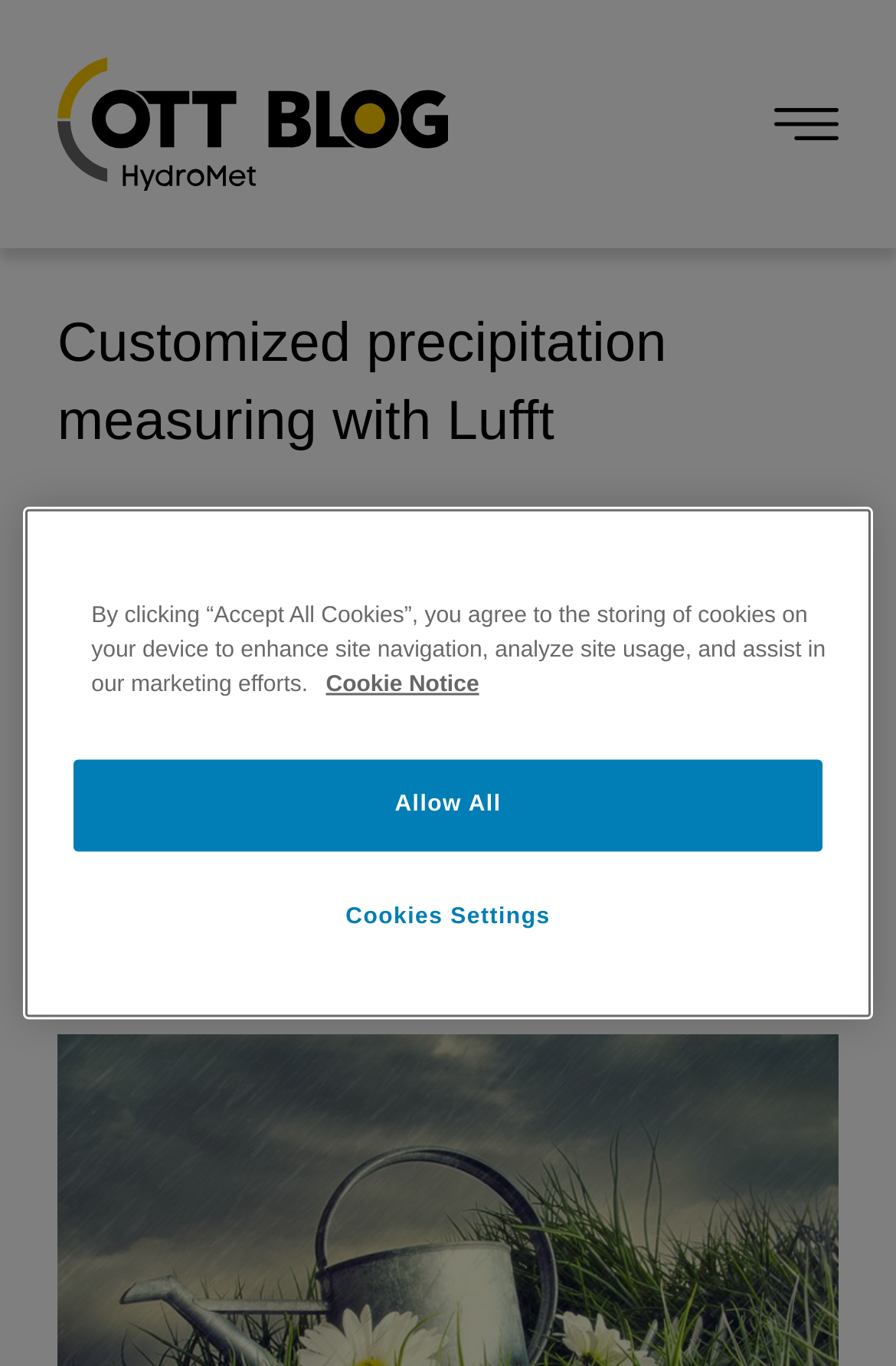Determine the bounding box coordinates for the UI element described. Format the coordinates as (top-left x, top-left y, bottom-right x, bottom-right y) and ensure all values are between 0 and 1. Element description: Buy Views Review

None